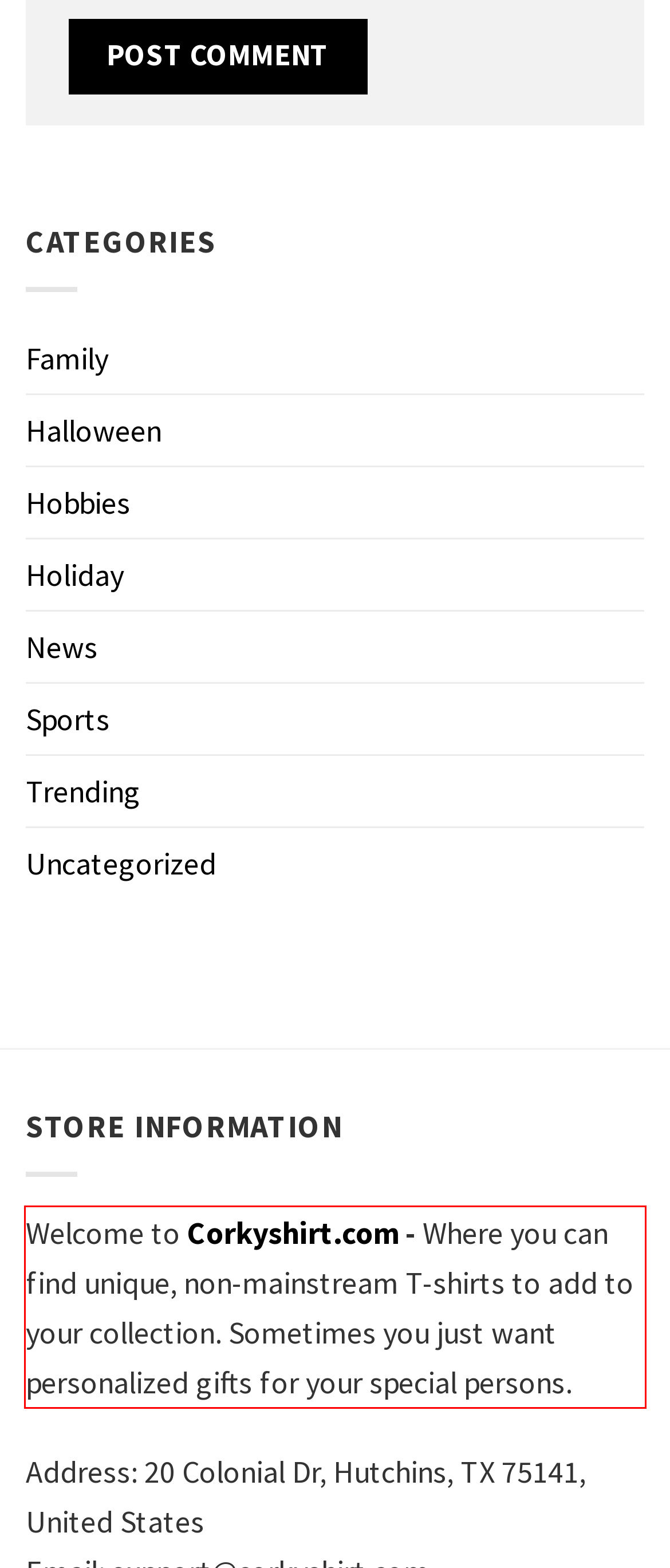Examine the webpage screenshot and use OCR to obtain the text inside the red bounding box.

Welcome to Corkyshirt.com - Where you can find unique, non-mainstream T-shirts to add to your collection. Sometimes you just want personalized gifts for your special persons.